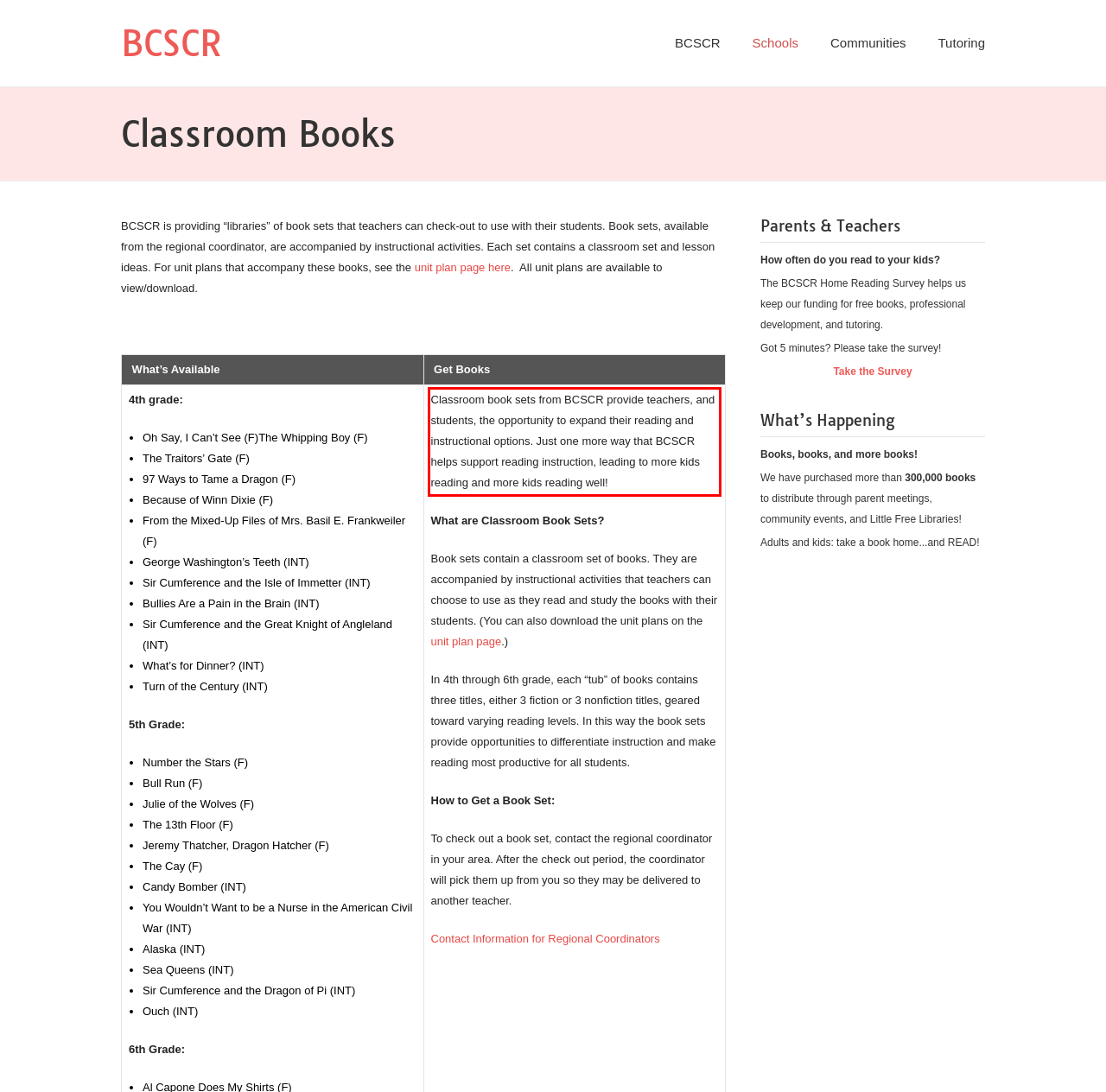There is a screenshot of a webpage with a red bounding box around a UI element. Please use OCR to extract the text within the red bounding box.

Classroom book sets from BCSCR provide teachers, and students, the opportunity to expand their reading and instructional options. Just one more way that BCSCR helps support reading instruction, leading to more kids reading and more kids reading well!